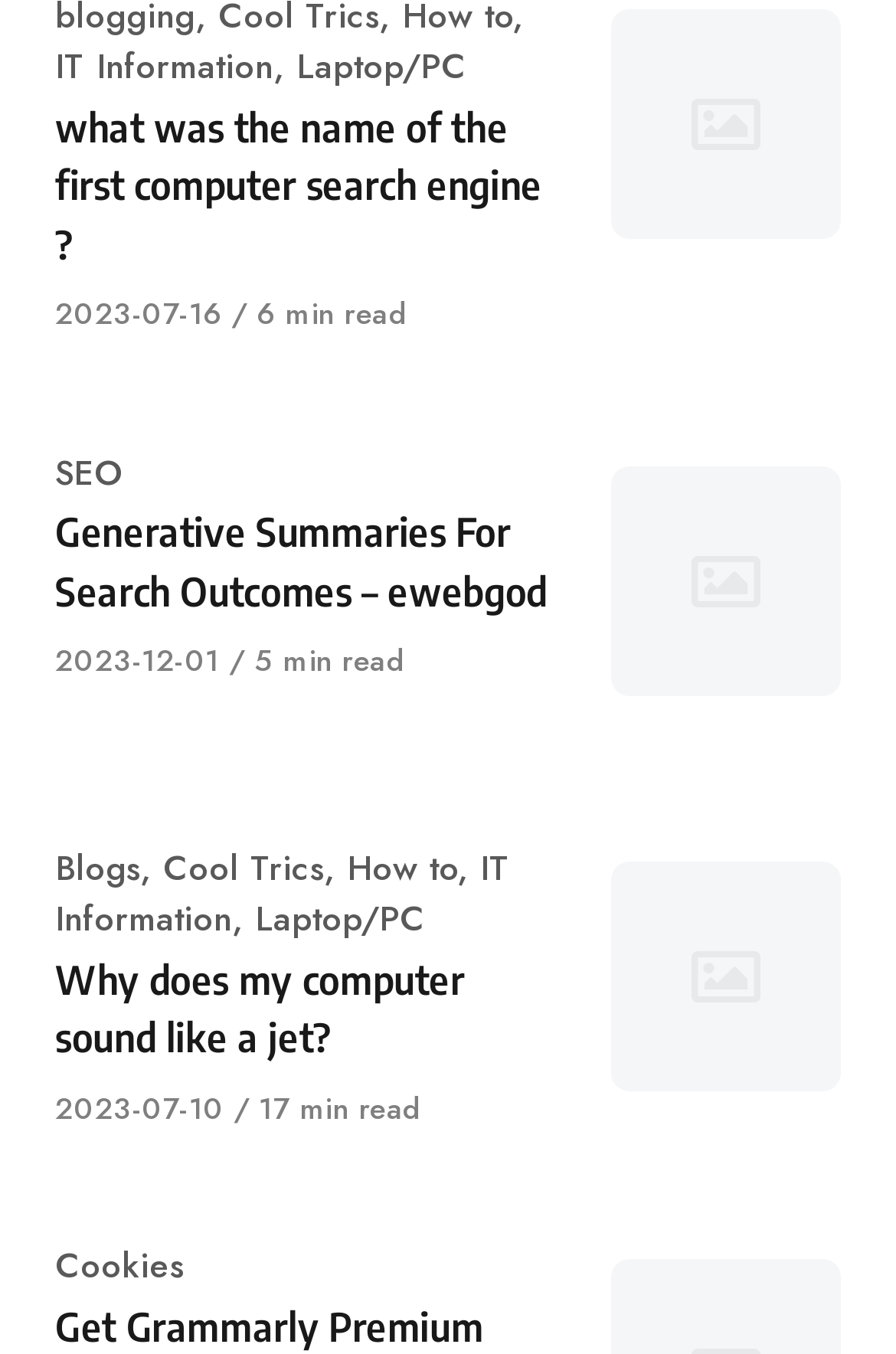What is the title of the third article?
Examine the image closely and answer the question with as much detail as possible.

I found the title of the third article by looking at the heading element within the third article element, which contains the text 'Why does my computer sound like a jet?'.